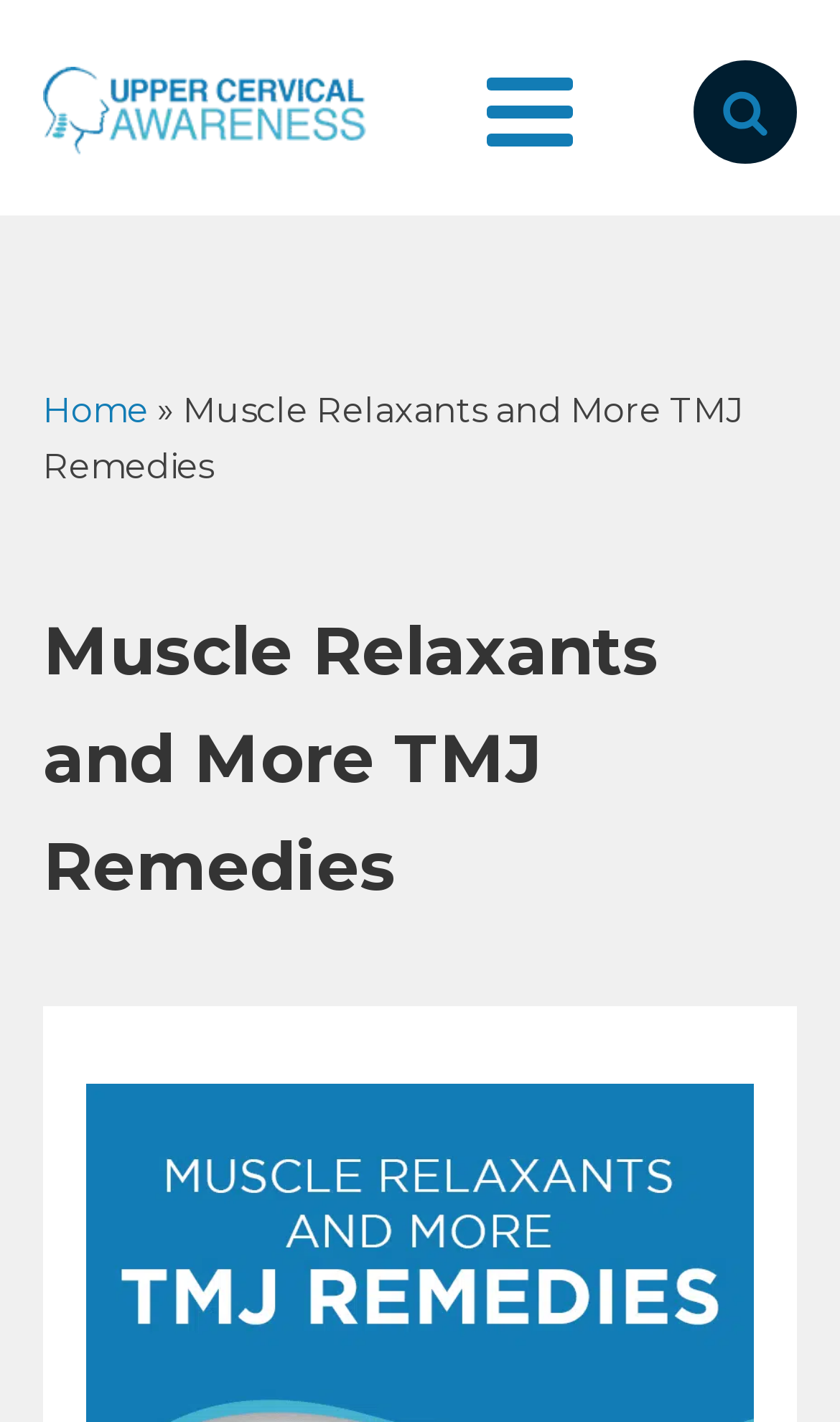What is the layout of the navigation section?
Based on the image, respond with a single word or phrase.

Horizontal